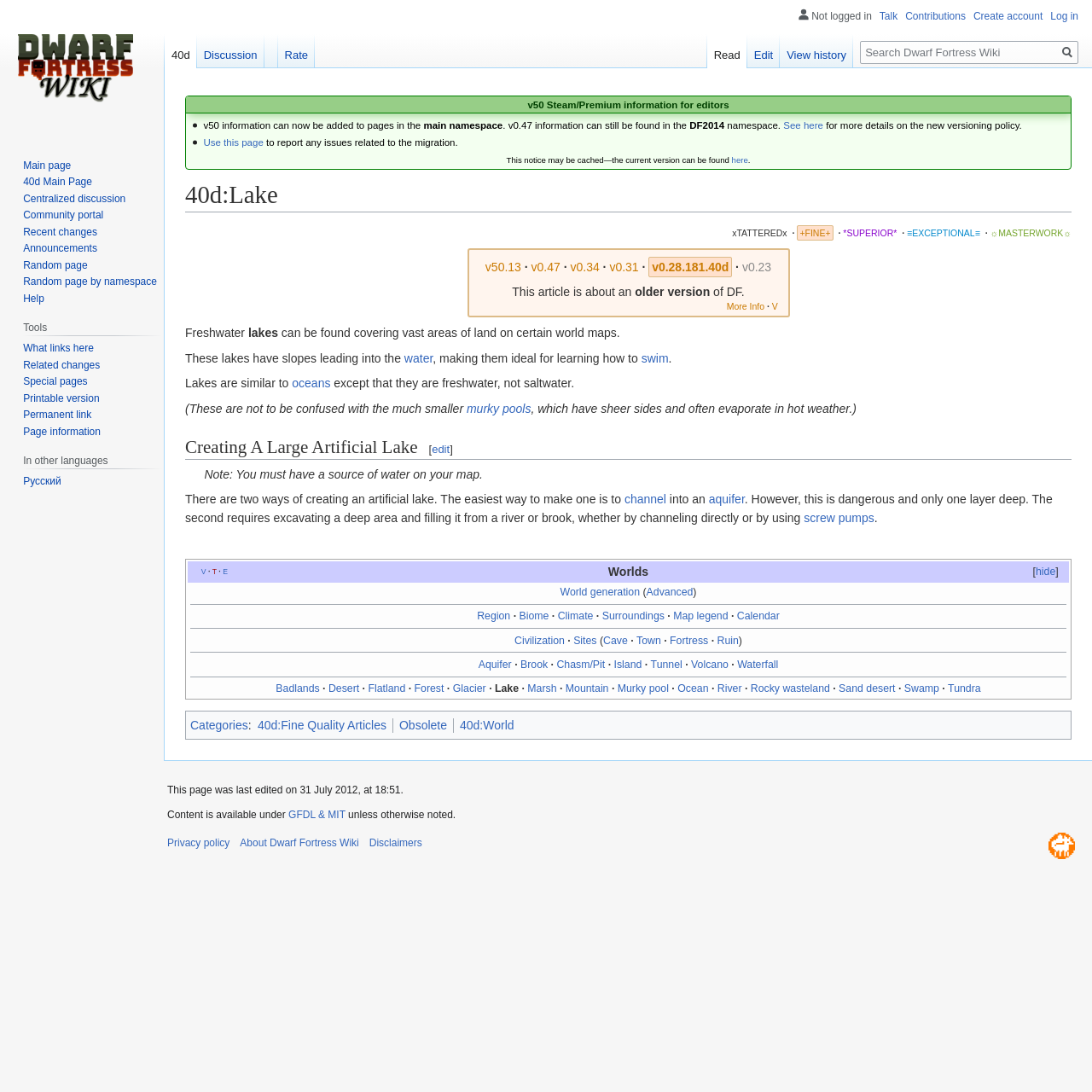Extract the bounding box coordinates for the HTML element that matches this description: "Disclaimers". The coordinates should be four float numbers between 0 and 1, i.e., [left, top, right, bottom].

[0.338, 0.766, 0.387, 0.777]